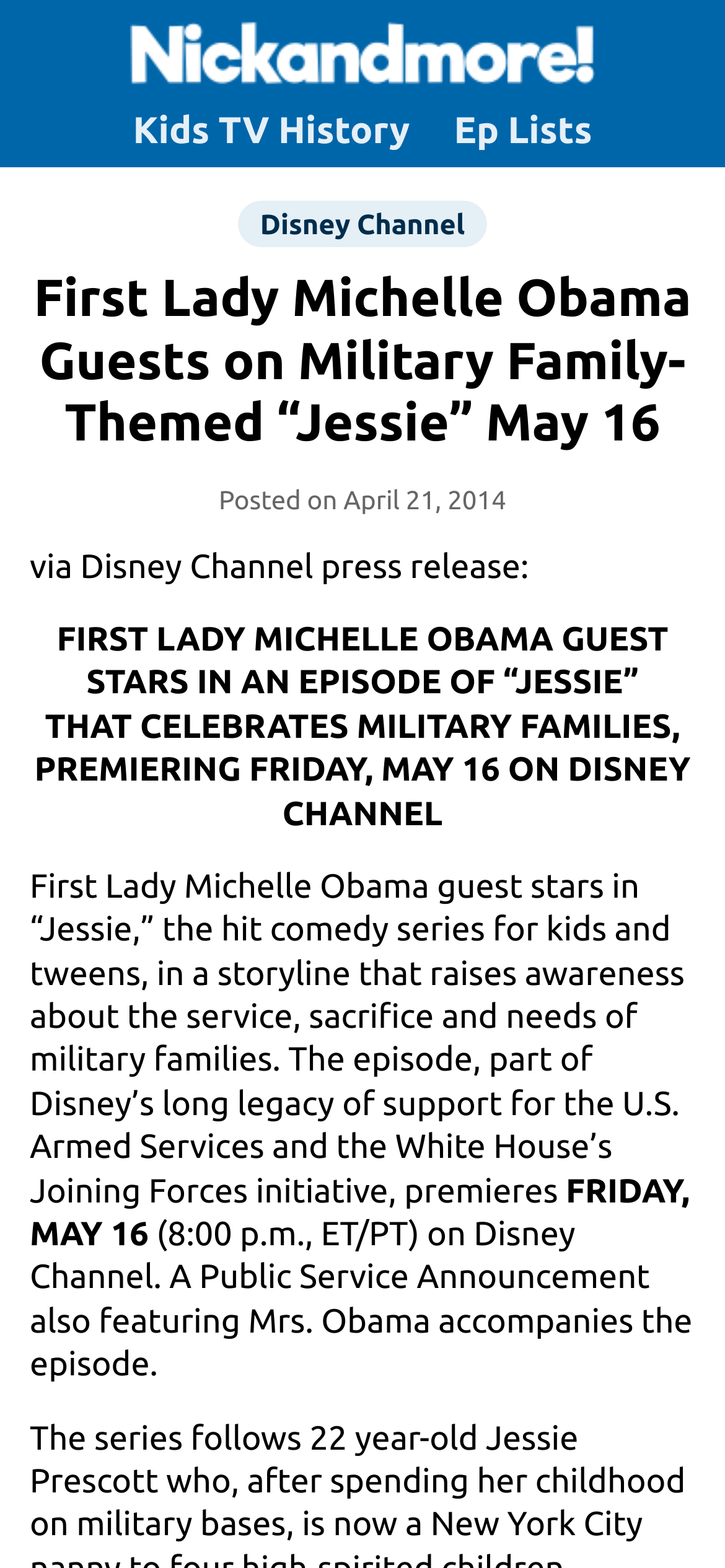Based on the image, provide a detailed and complete answer to the question: 
What is the premiere date of the episode?

The premiere date of the episode is mentioned in the text 'PREMIERING FRIDAY, MAY 16 ON DISNEY CHANNEL' which is located in the middle of the webpage, with a bounding box coordinate of [0.047, 0.479, 0.952, 0.53].